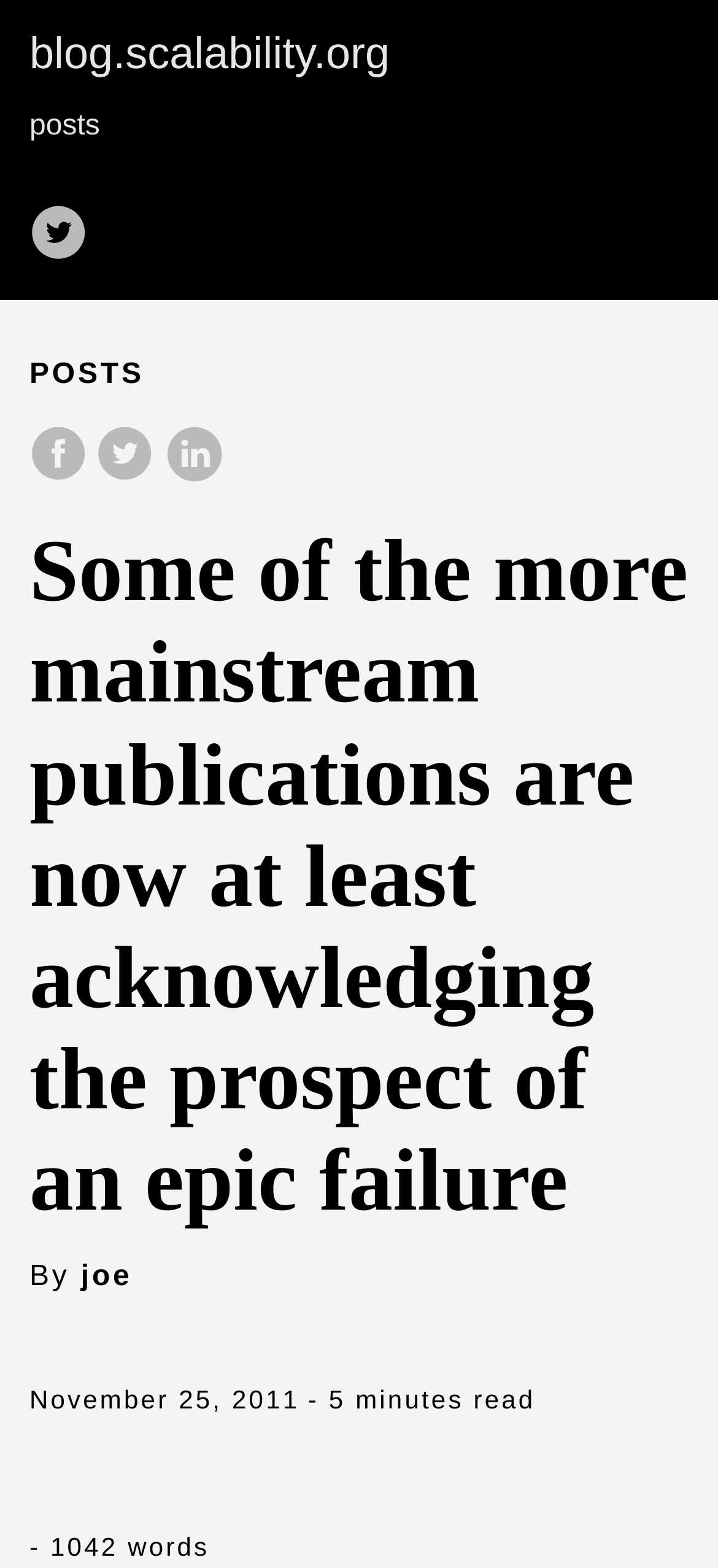What social media platform can you share this post on?
Using the image as a reference, give a one-word or short phrase answer.

Facebook, Twitter, LinkedIn